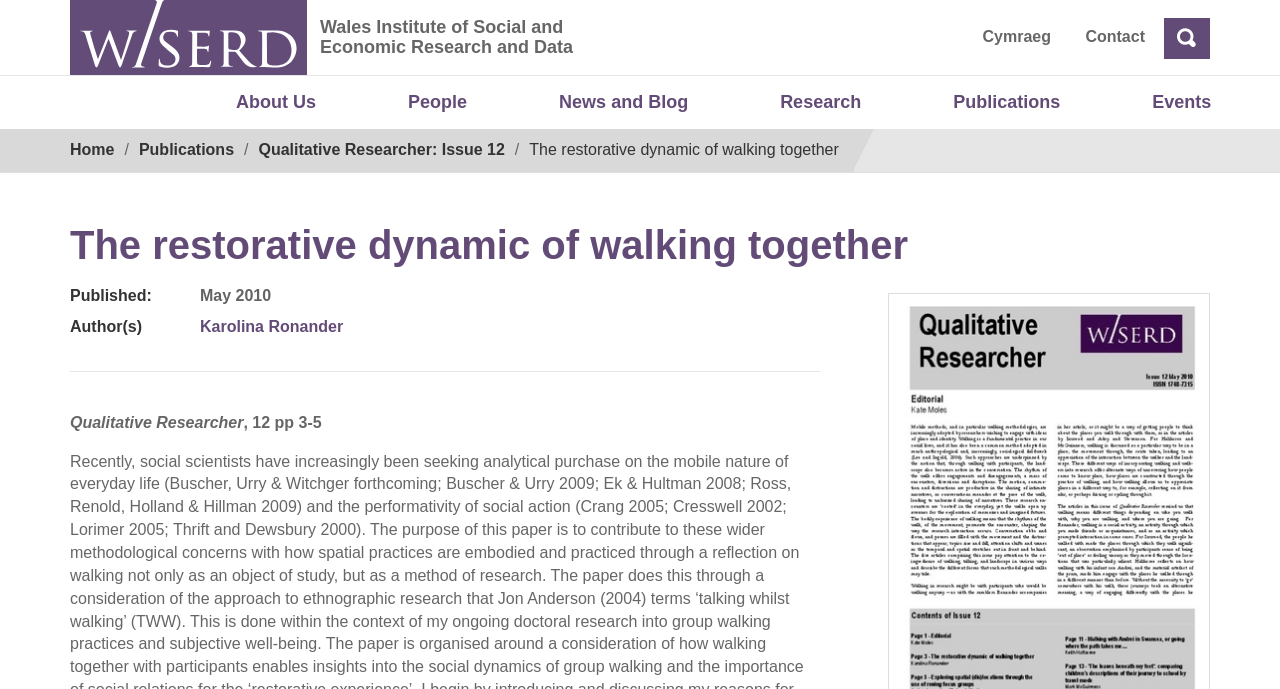What is the language of the 'Cymraeg' link?
Look at the image and respond to the question as thoroughly as possible.

I inferred that the language of the 'Cymraeg' link is Welsh because 'Cymraeg' is the Welsh word for 'Welsh', and it is a common practice to provide a link to a Welsh version of a website in bilingual Welsh-English websites.